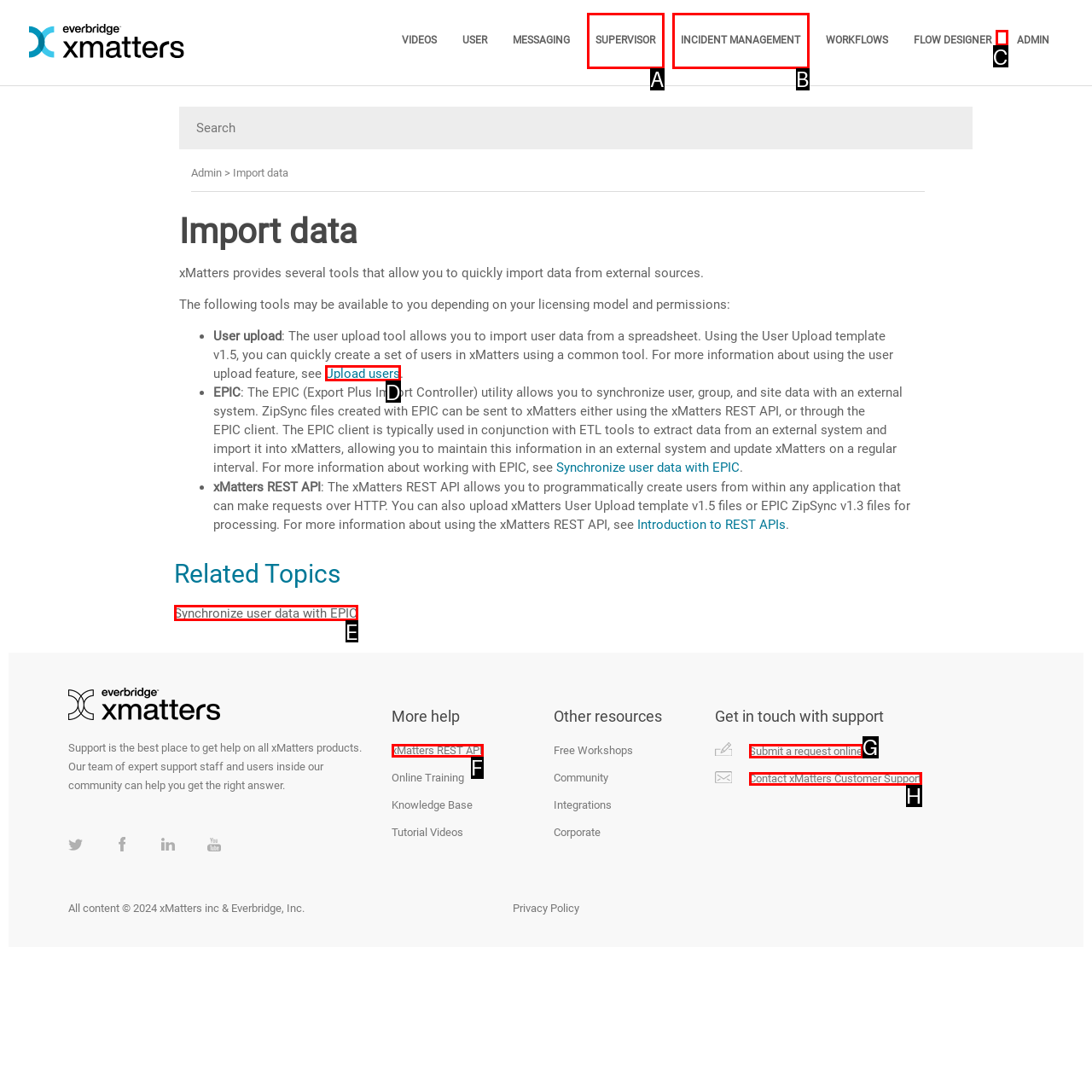Select the letter of the option that should be clicked to achieve the specified task: Click the 'Casemiro Hurt By Ten Hag’s Decision To Snub Him in FA Cup Final' link. Respond with just the letter.

None